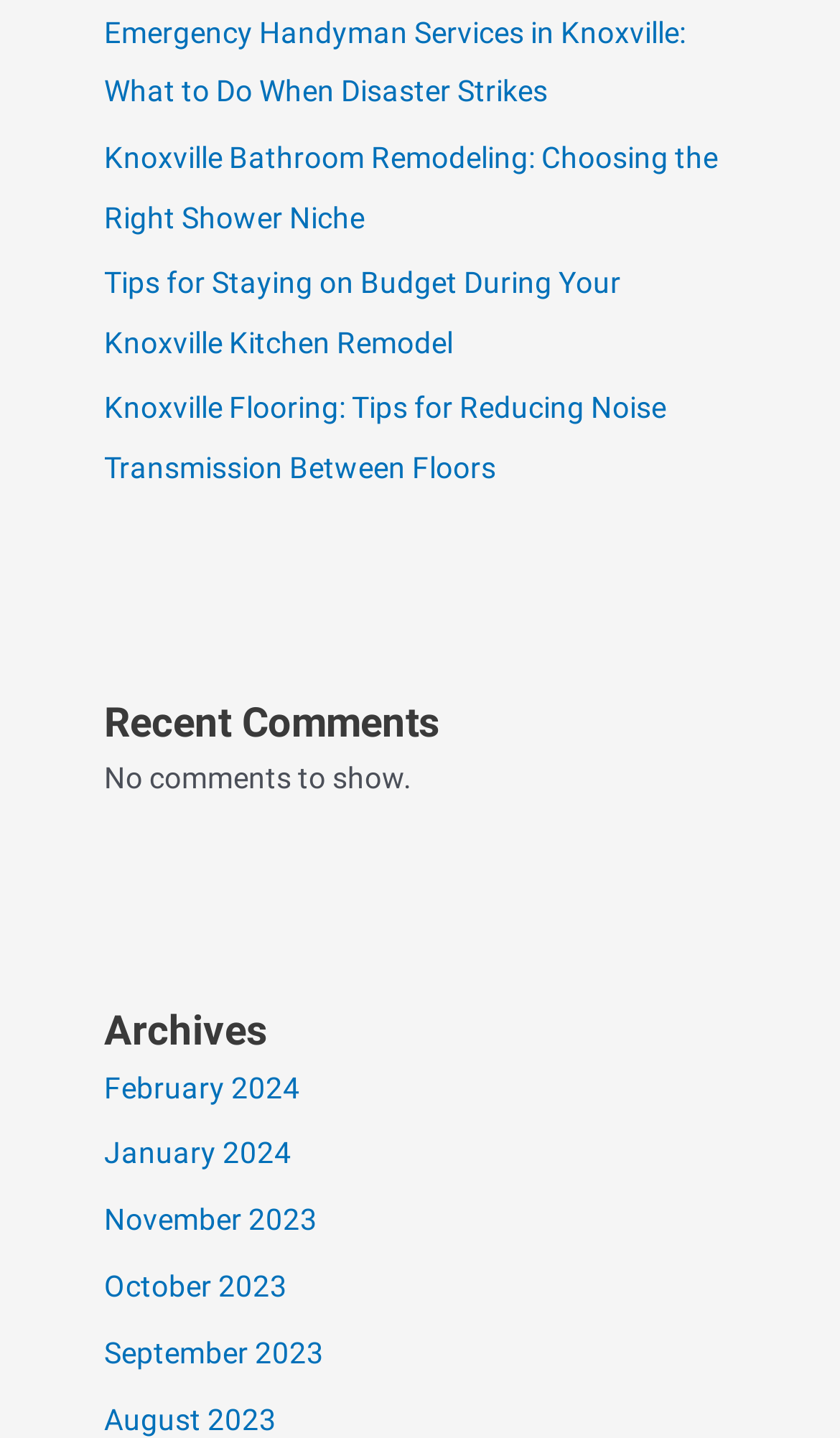How many articles are linked on the webpage? Please answer the question using a single word or phrase based on the image.

4